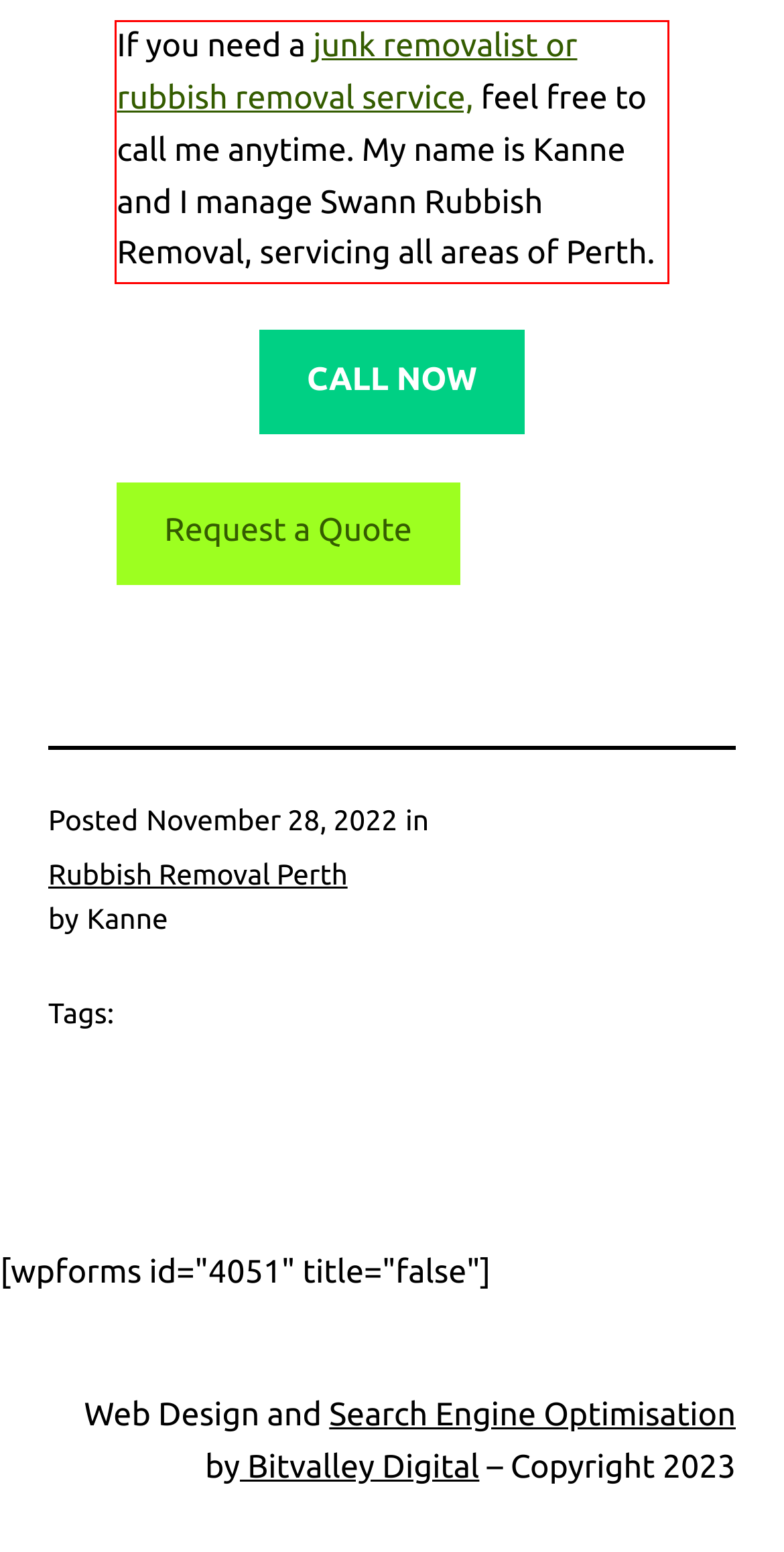Please perform OCR on the text content within the red bounding box that is highlighted in the provided webpage screenshot.

If you need a junk removalist or rubbish removal service, feel free to call me anytime. My name is Kanne and I manage Swann Rubbish Removal, servicing all areas of Perth.